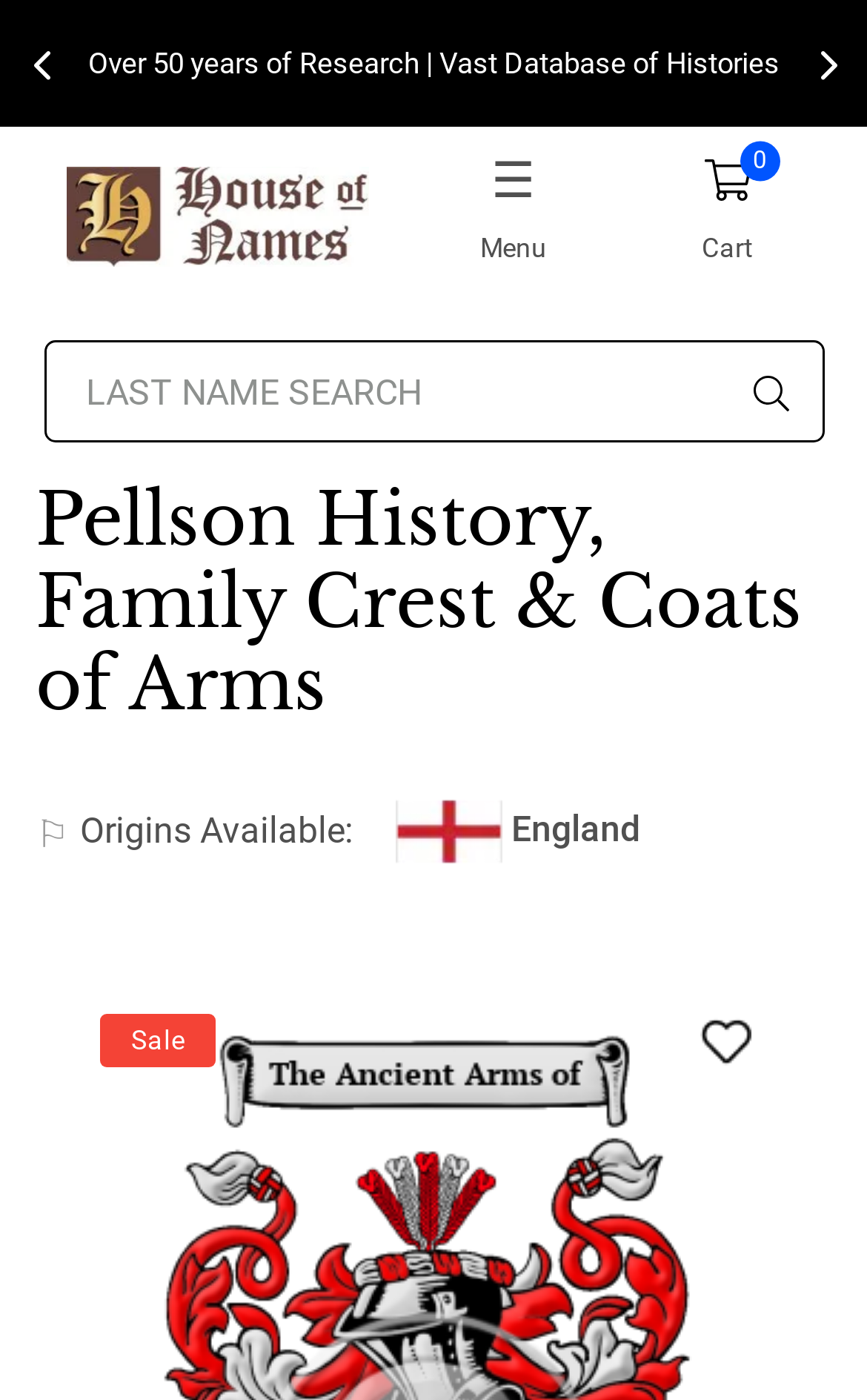Respond to the question below with a concise word or phrase:
What is the name of the website?

HouseofNames